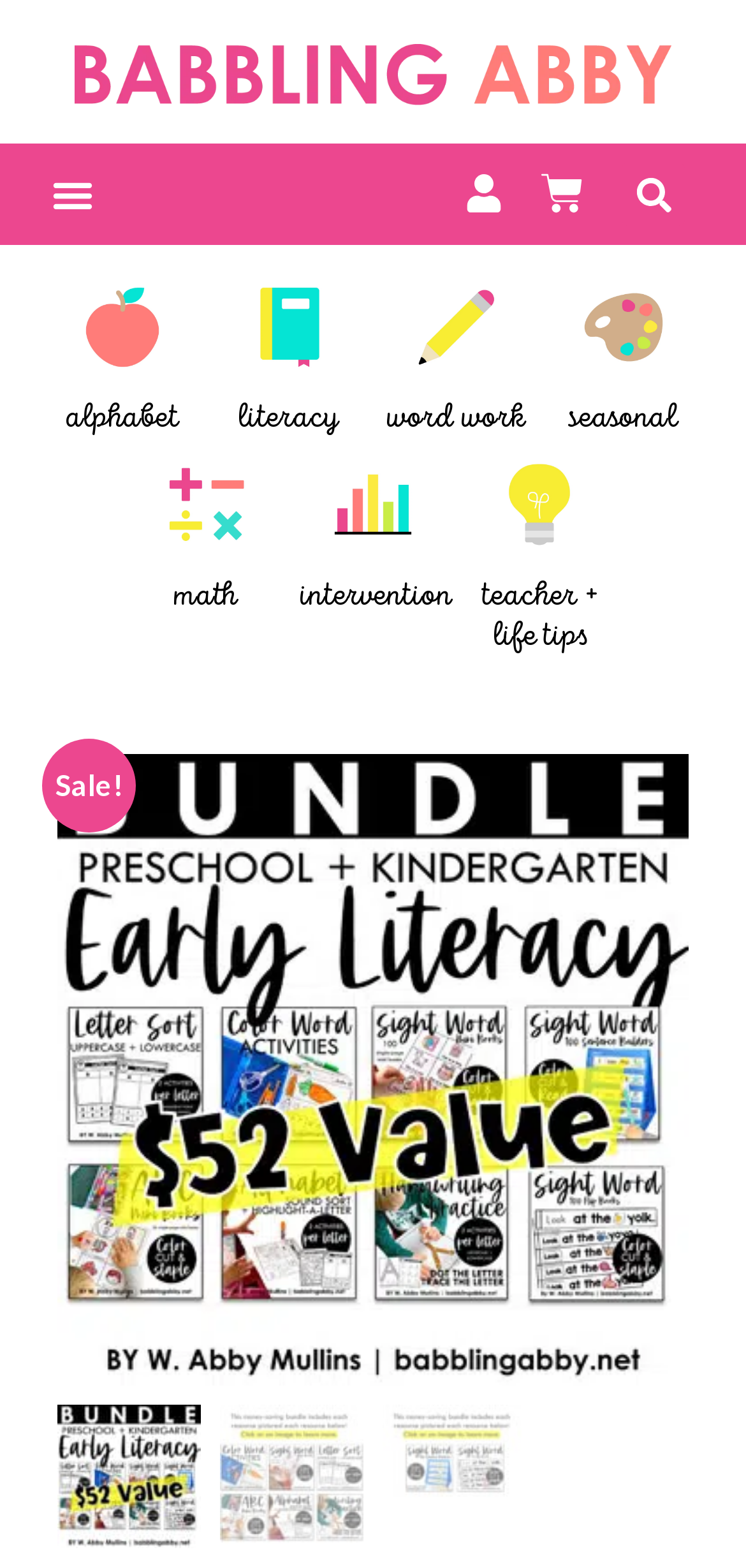Pinpoint the bounding box coordinates of the element to be clicked to execute the instruction: "Read about the overview of the concept of preparing meals in 15 minutes".

None